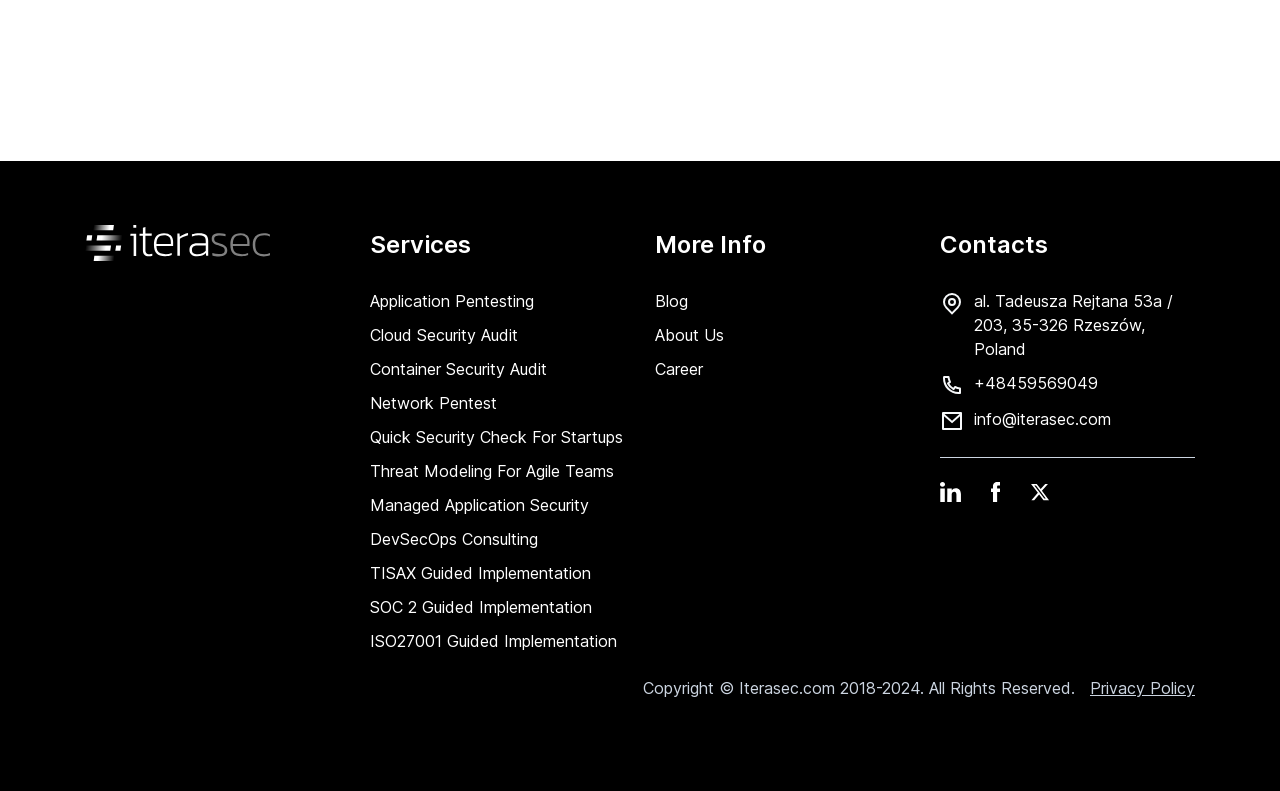Please find and report the bounding box coordinates of the element to click in order to perform the following action: "Contact via Phone". The coordinates should be expressed as four float numbers between 0 and 1, in the format [left, top, right, bottom].

[0.761, 0.47, 0.858, 0.502]